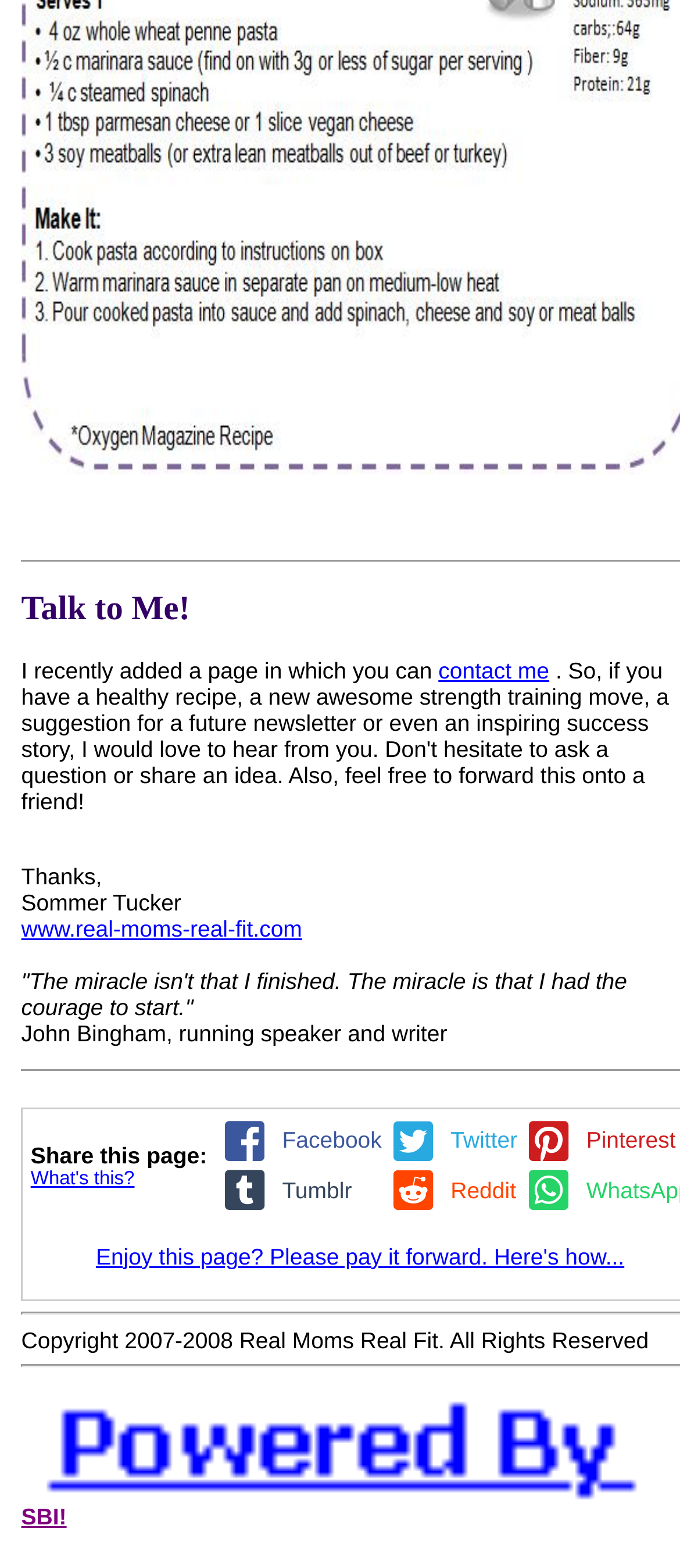Using the element description: "Reddit", determine the bounding box coordinates for the specified UI element. The coordinates should be four float numbers between 0 and 1, [left, top, right, bottom].

[0.566, 0.75, 0.759, 0.766]